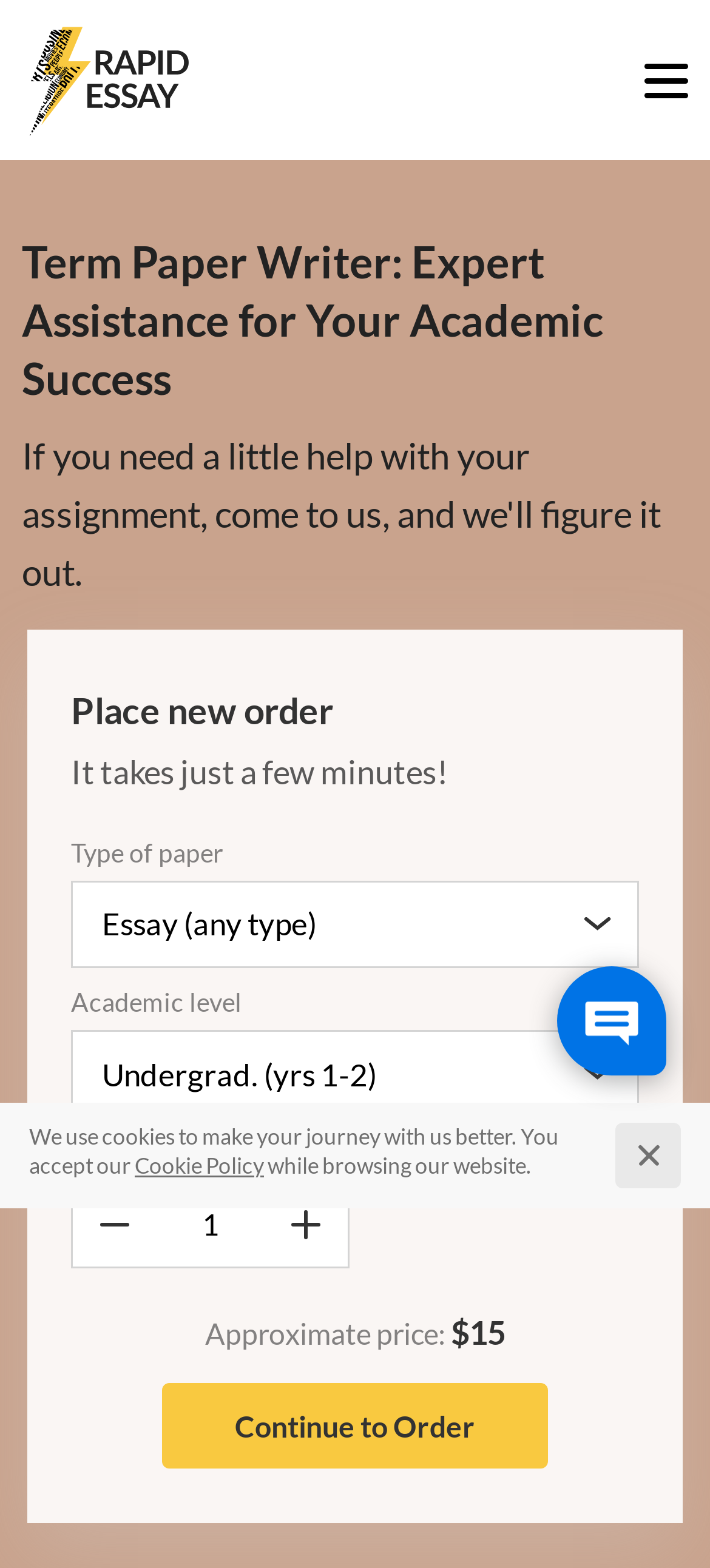Bounding box coordinates are specified in the format (top-left x, top-left y, bottom-right x, bottom-right y). All values are floating point numbers bounded between 0 and 1. Please provide the bounding box coordinate of the region this sentence describes: input value="1" name="pages" value="2"

[0.1, 0.753, 0.492, 0.809]